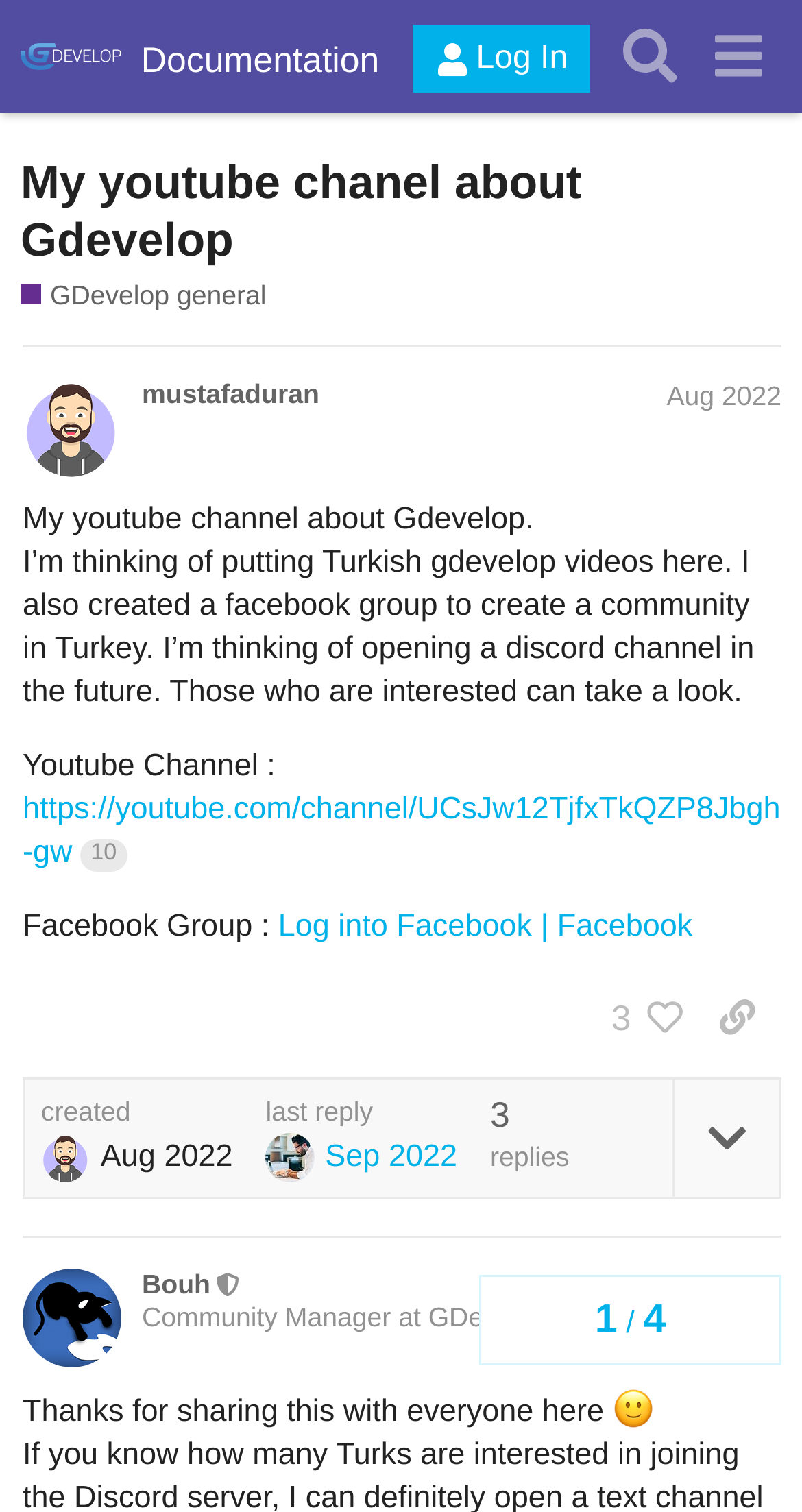Please examine the image and provide a detailed answer to the question: What is the name of the YouTube channel?

I found the YouTube channel link in the post content, which is 'https://youtube.com/channel/UCsJw12TjfxTkQZP8Jbgh-gw 10'. The channel name is the part after 'https://youtube.com/channel/', which is 'UCsJw12TjfxTkQZP8Jbgh-gw'.